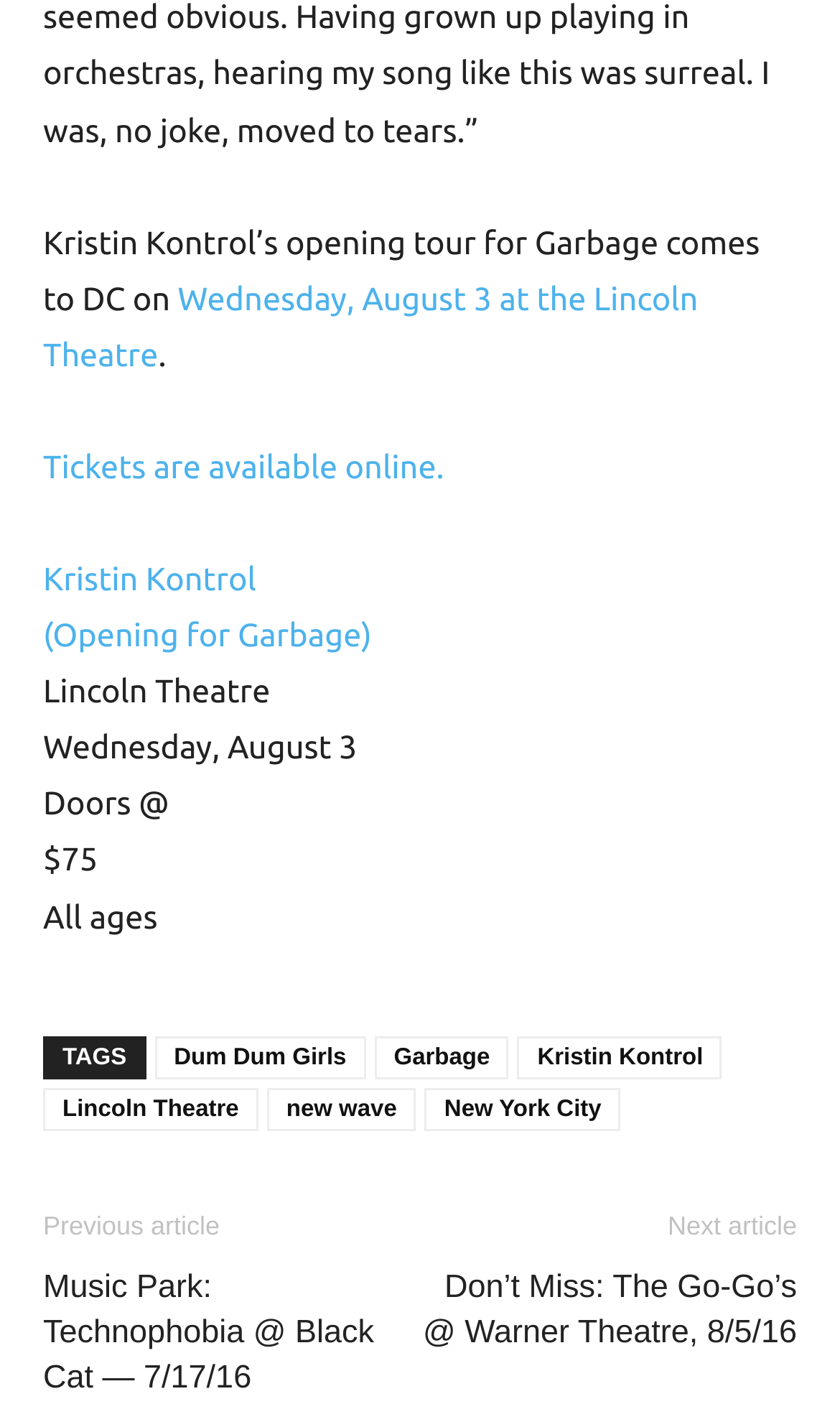Predict the bounding box for the UI component with the following description: "Kristin Kontrol".

[0.617, 0.738, 0.86, 0.768]